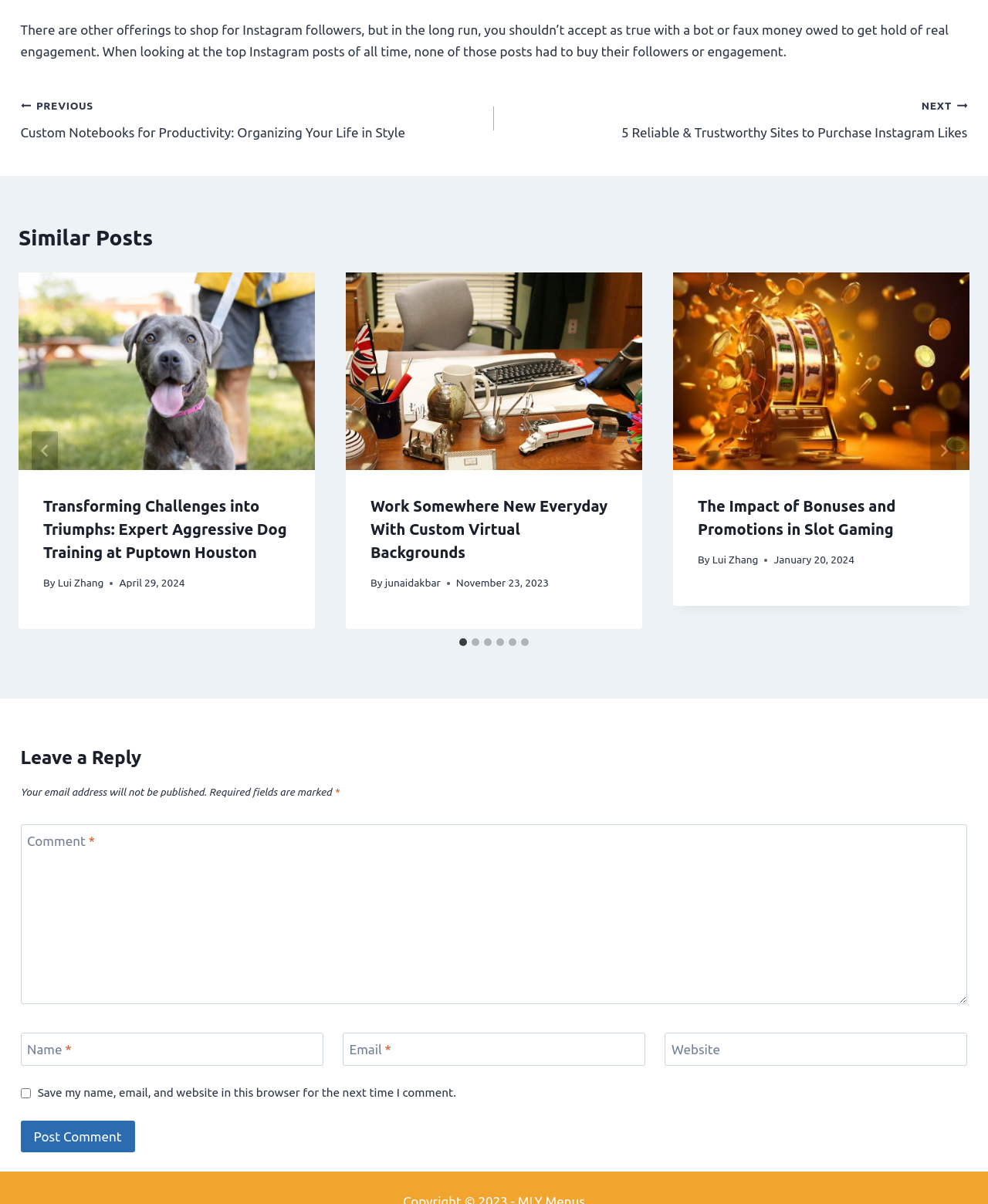Identify the bounding box of the UI component described as: "aria-label="Next"".

[0.941, 0.358, 0.968, 0.391]